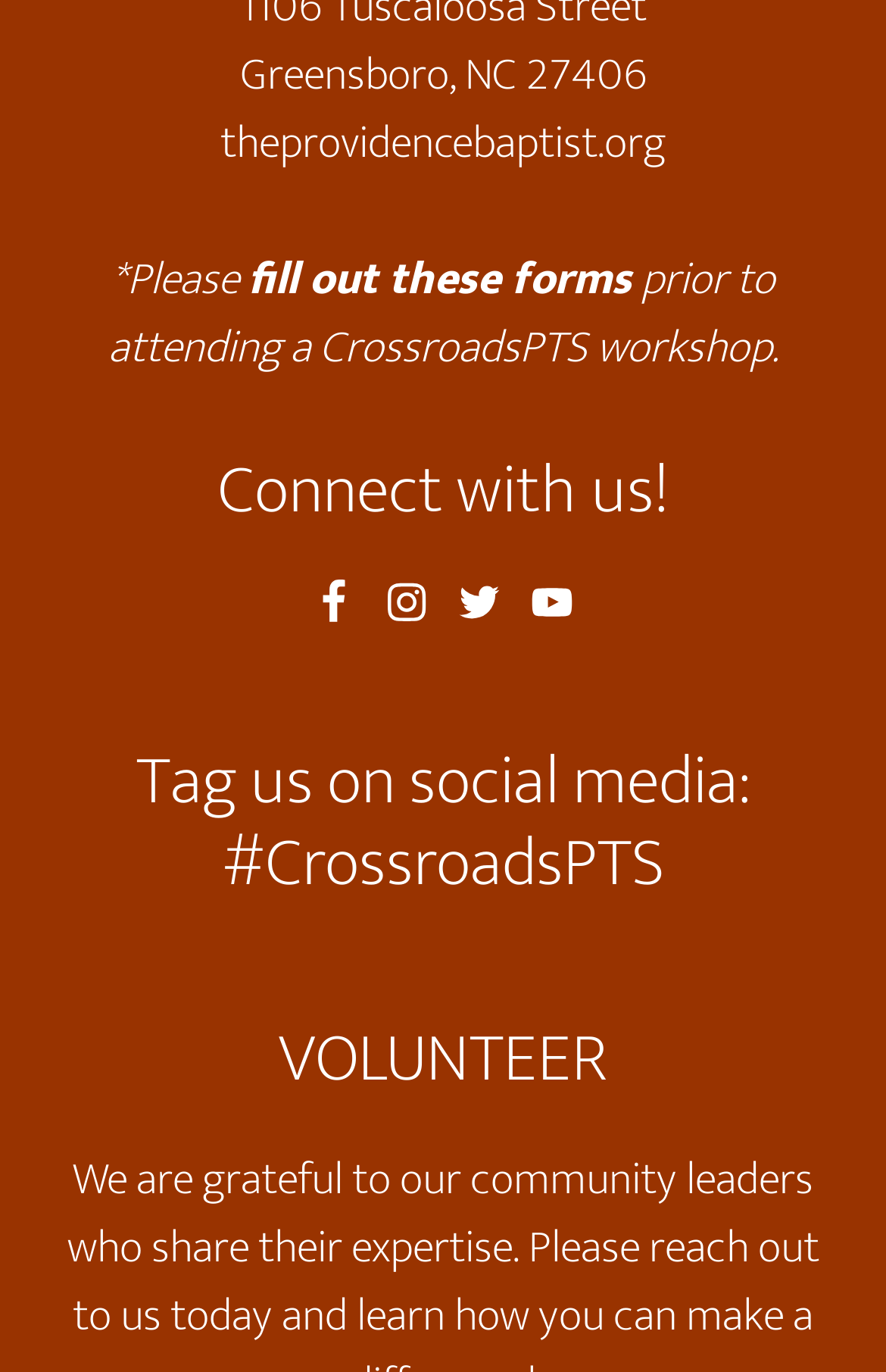Examine the screenshot and answer the question in as much detail as possible: What is the hashtag to tag on social media?

The hashtag to tag on social media is '#CrossroadsPTS', which is mentioned below the 'Connect with us!' heading.